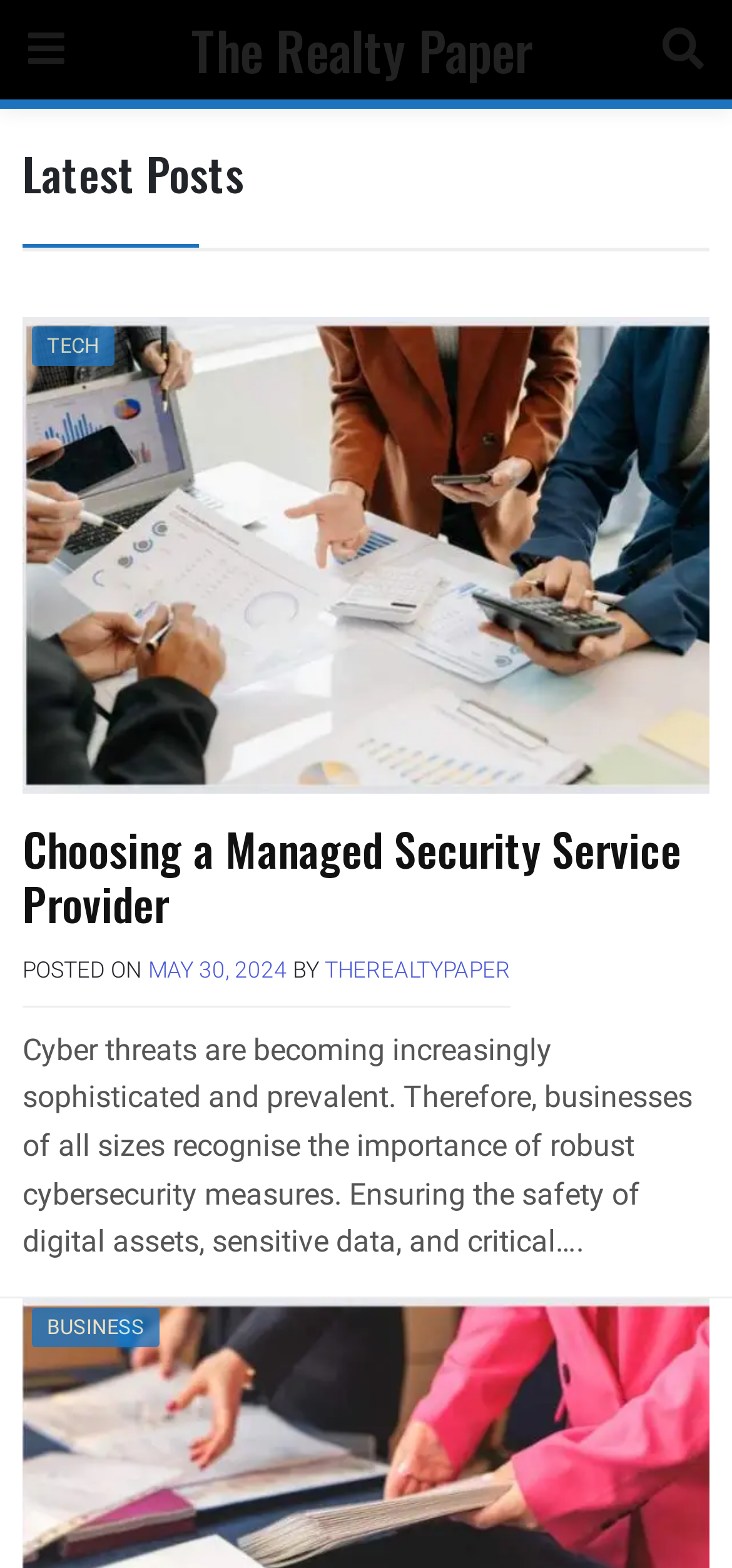Bounding box coordinates should be in the format (top-left x, top-left y, bottom-right x, bottom-right y) and all values should be floating point numbers between 0 and 1. Determine the bounding box coordinate for the UI element described as: therealtypaper

[0.444, 0.61, 0.697, 0.627]